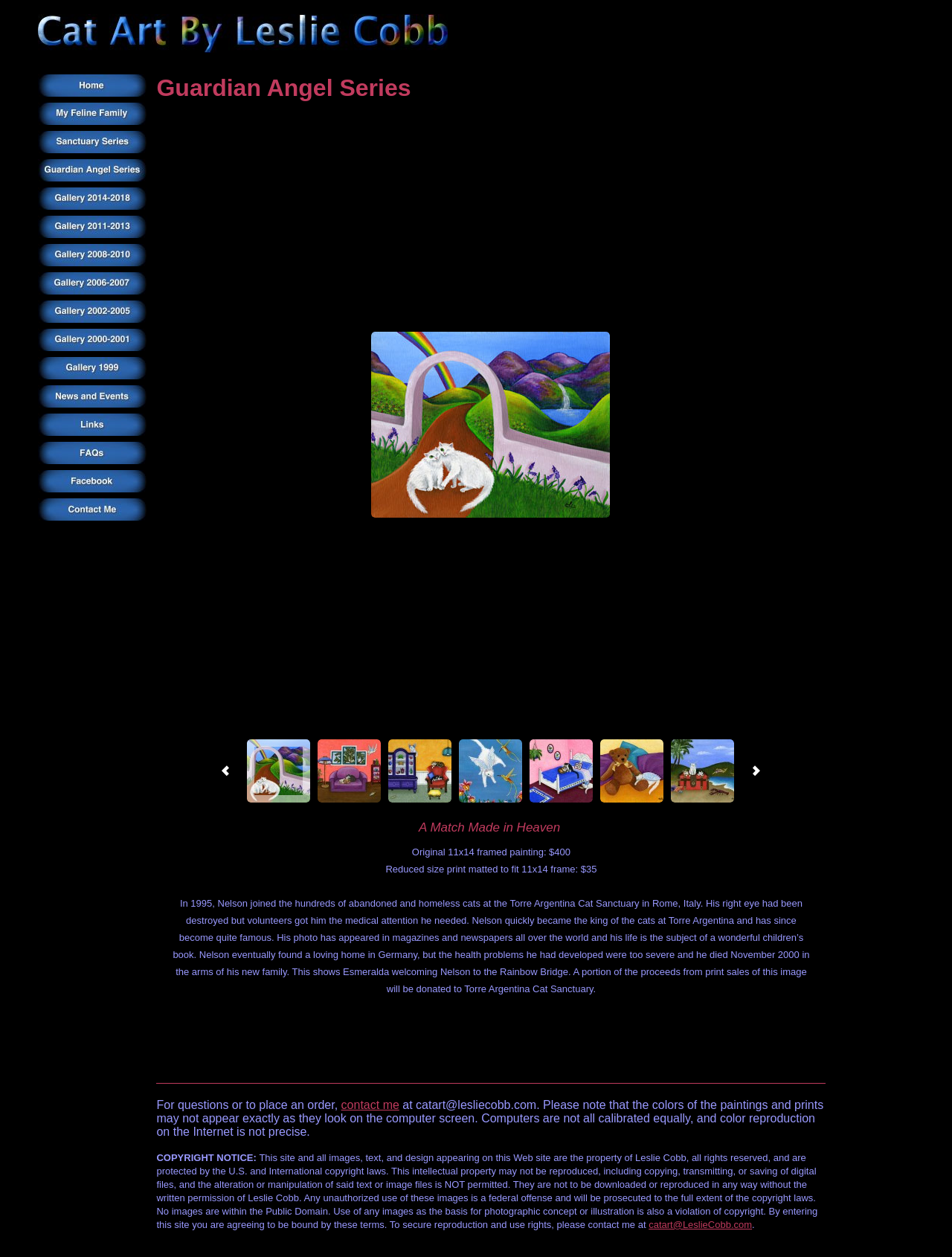What is the name of the series?
Utilize the information in the image to give a detailed answer to the question.

The name of the series can be found in the heading of the webpage, which is 'Guardian Angel Series'. This is also the title of the webpage as indicated in the meta description.